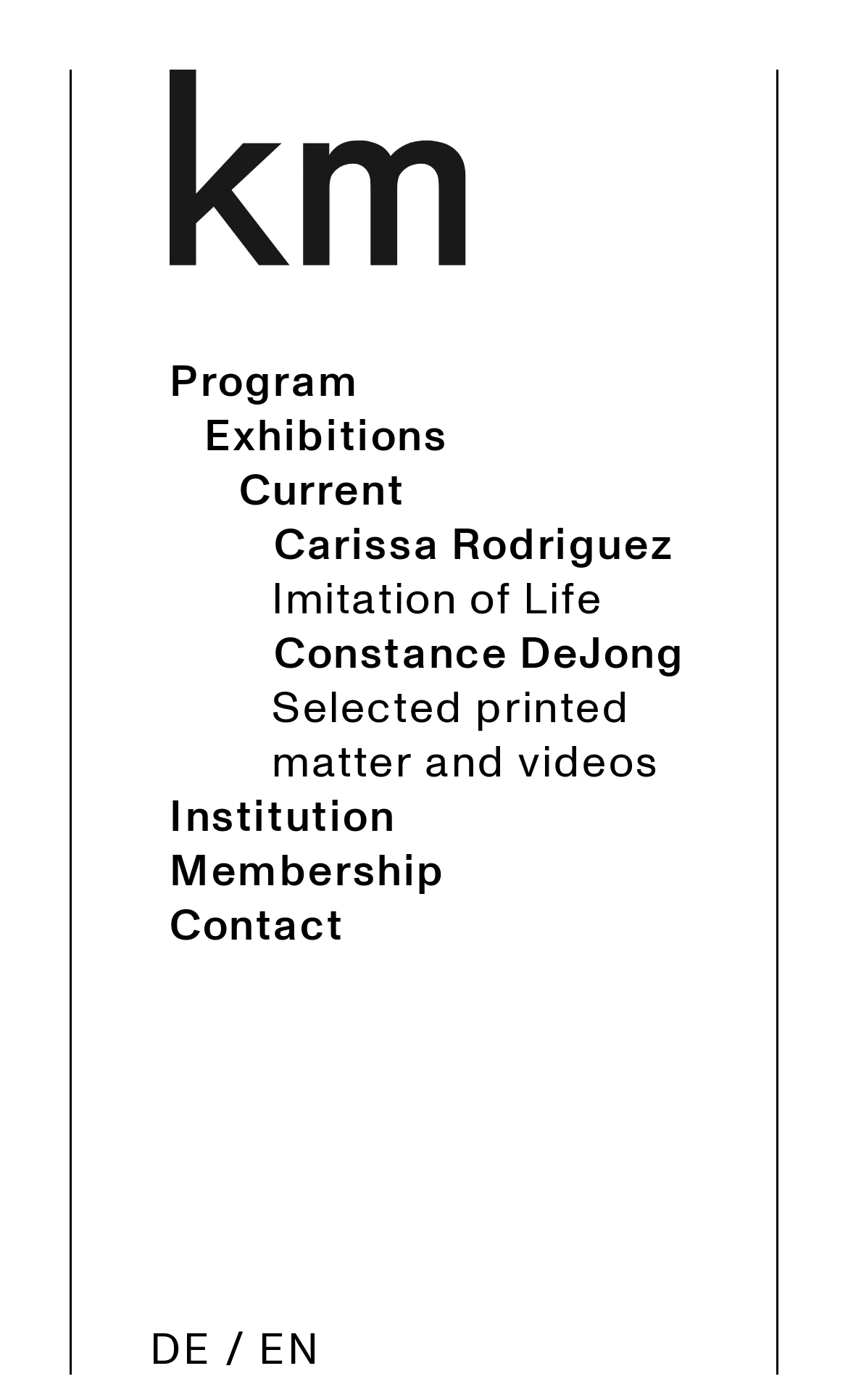Summarize the webpage with intricate details.

The webpage appears to be the homepage of an institution, likely a museum or art gallery, with the title "km". At the top-left corner, there is a logo of "km" which is an image link. Below the logo, there are several navigation links, including "Program", "Exhibitions", "Current", and "Institution", which are aligned horizontally and take up about half of the screen width.

Further down, there are two exhibition links, "Carissa Rodriguez Imitation of Life" and "Constance DeJong Selected printed matter and videos", which are placed side by side and take up about two-thirds of the screen width. Below these links, there are three more links, "Membership" and "Contact", which are aligned horizontally and take up about half of the screen width.

At the bottom-right corner, there are two language selection links, "DE" and "EN", with a separator in between. The language links are relatively small and positioned near the bottom edge of the screen.